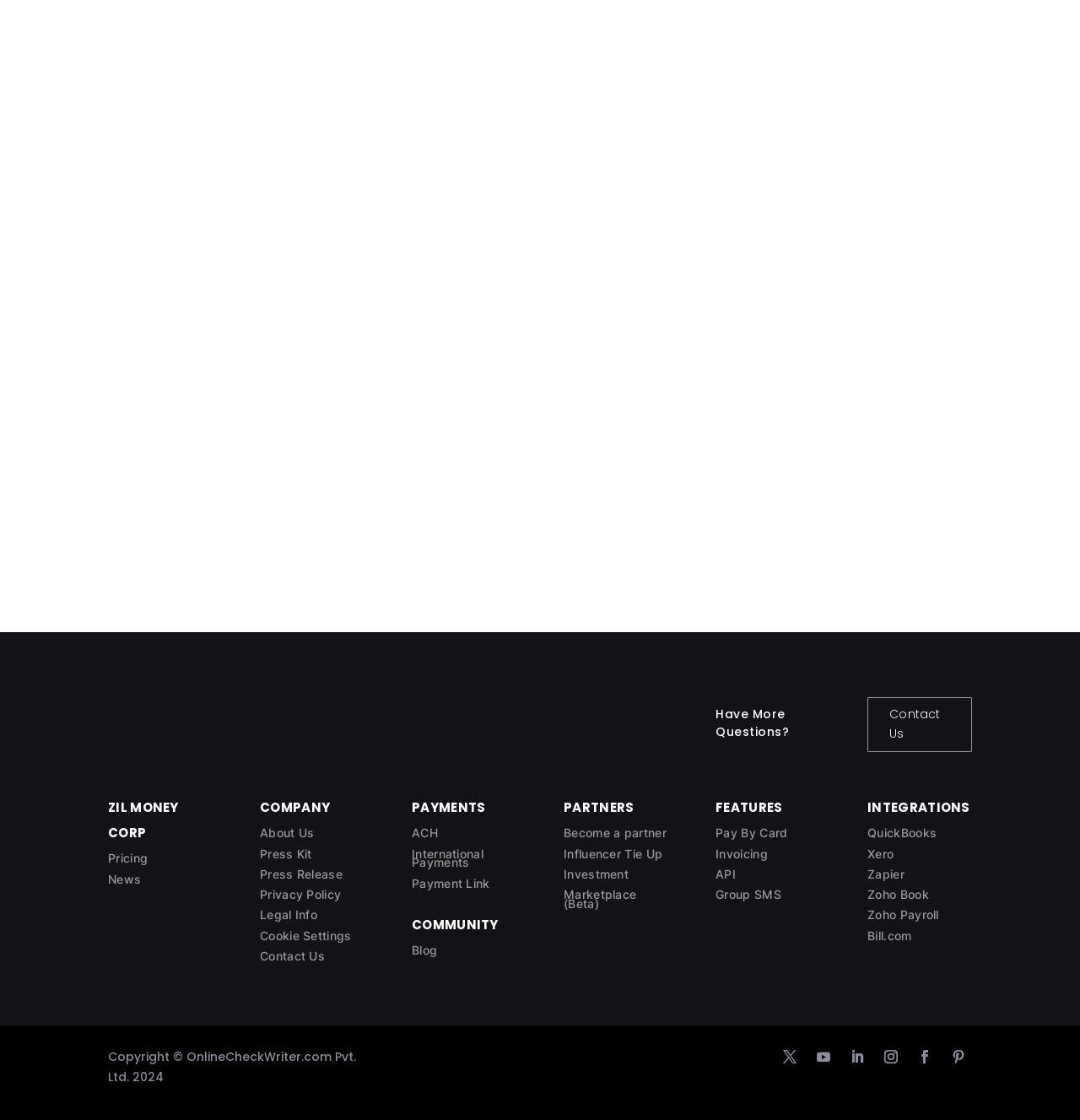Please specify the bounding box coordinates in the format (top-left x, top-left y, bottom-right x, bottom-right y), with all values as floating point numbers between 0 and 1. Identify the bounding box of the UI element described by: Pay By Card

[0.663, 0.738, 0.729, 0.75]